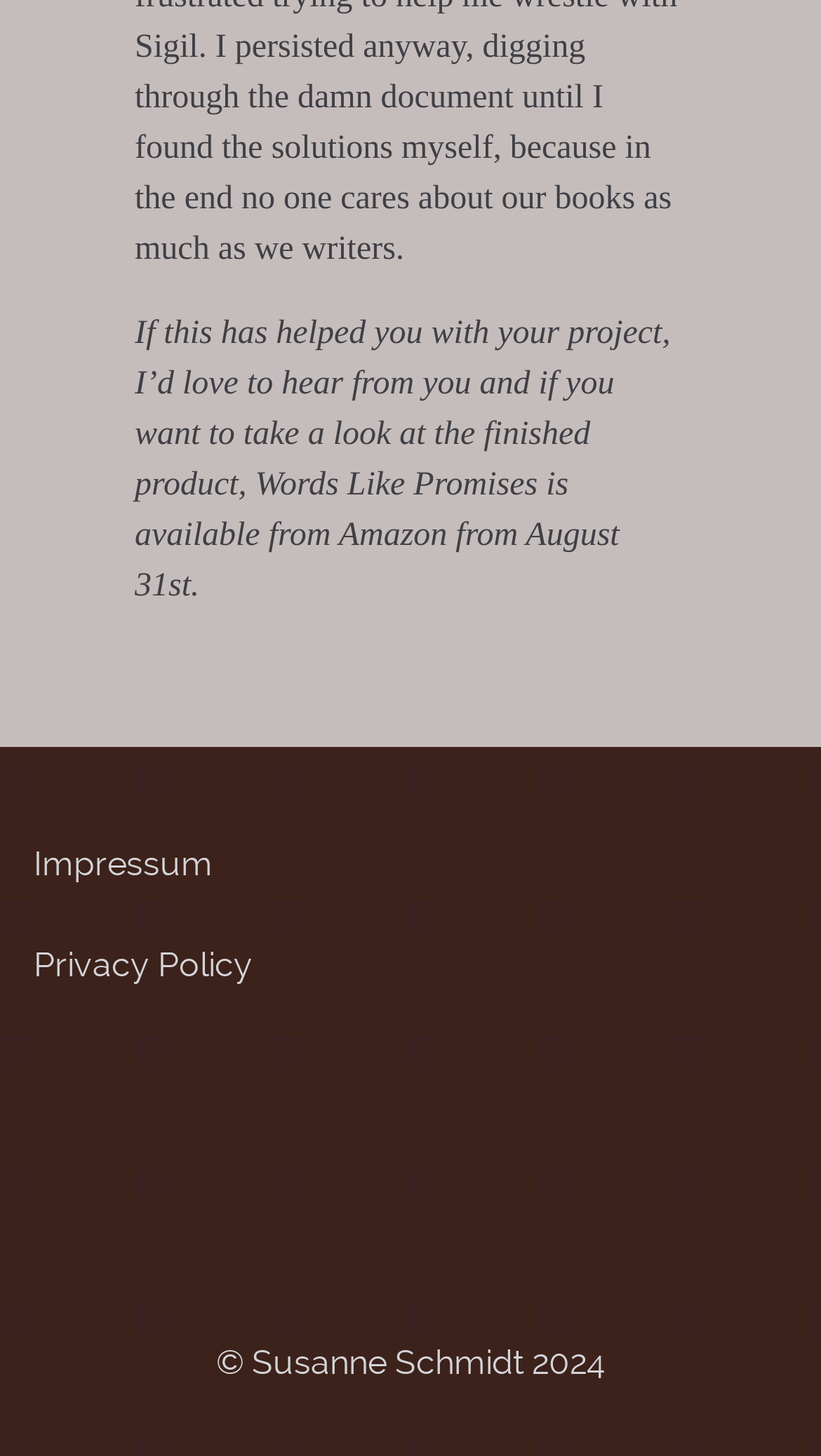Using the element description: "SIGN UP FOR FREE", determine the bounding box coordinates for the specified UI element. The coordinates should be four float numbers between 0 and 1, [left, top, right, bottom].

None